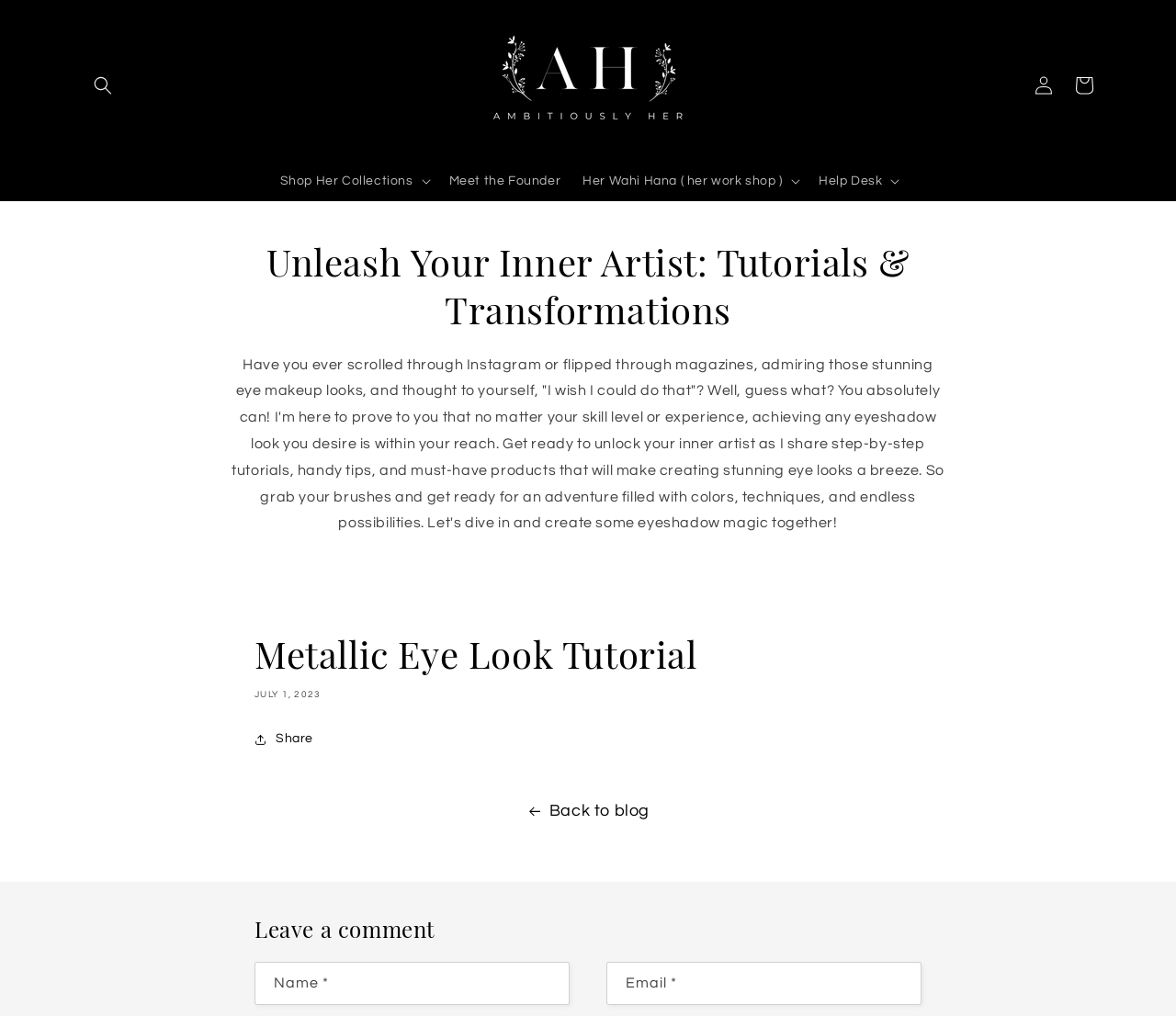Using the element description parent_node: Email * name="comment[email]" placeholder="Email", predict the bounding box coordinates for the UI element. Provide the coordinates in (top-left x, top-left y, bottom-right x, bottom-right y) format with values ranging from 0 to 1.

[0.516, 0.948, 0.783, 0.988]